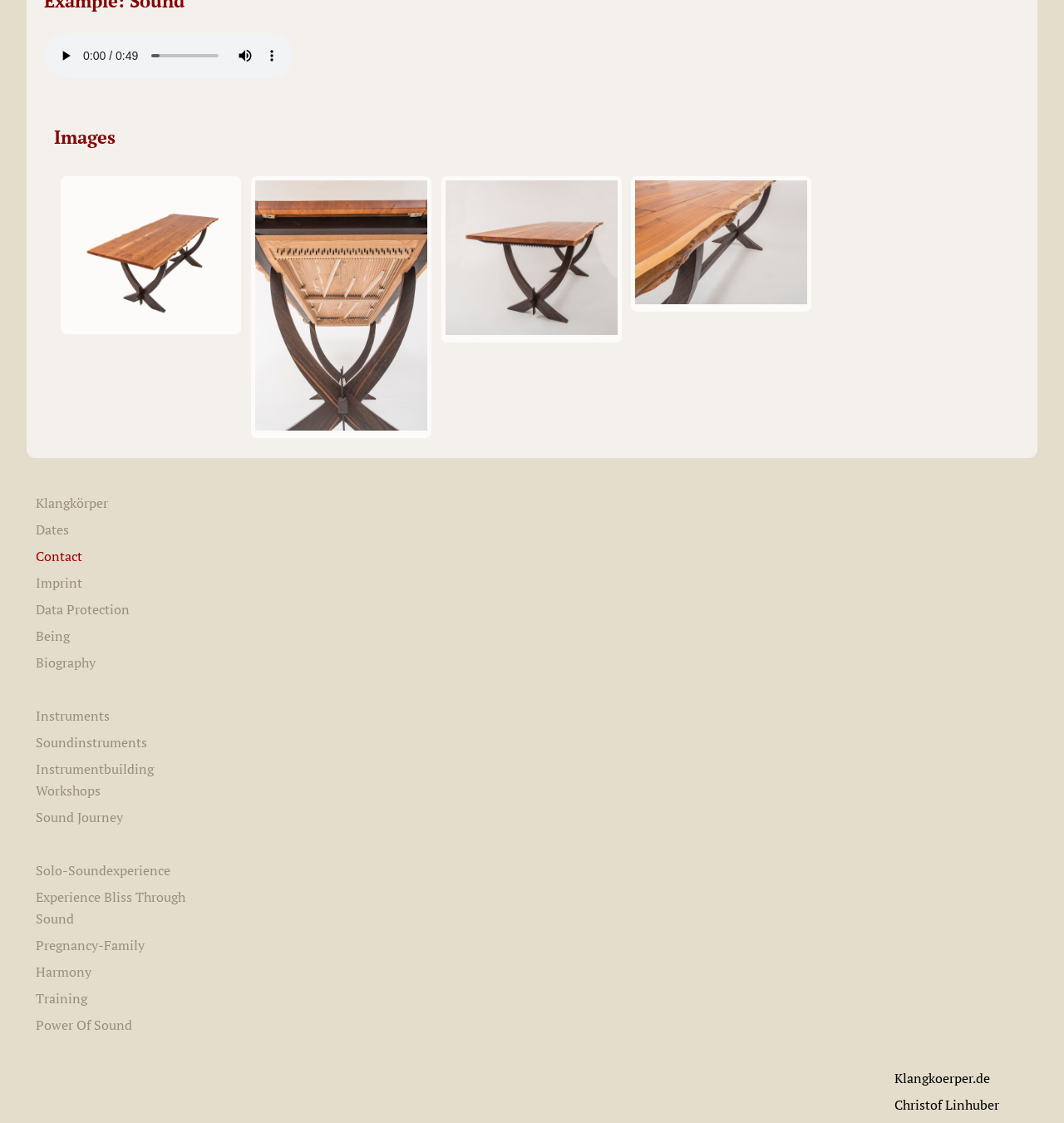What is the domain name of the website?
Answer the question with a single word or phrase derived from the image.

Klangkoerper.de